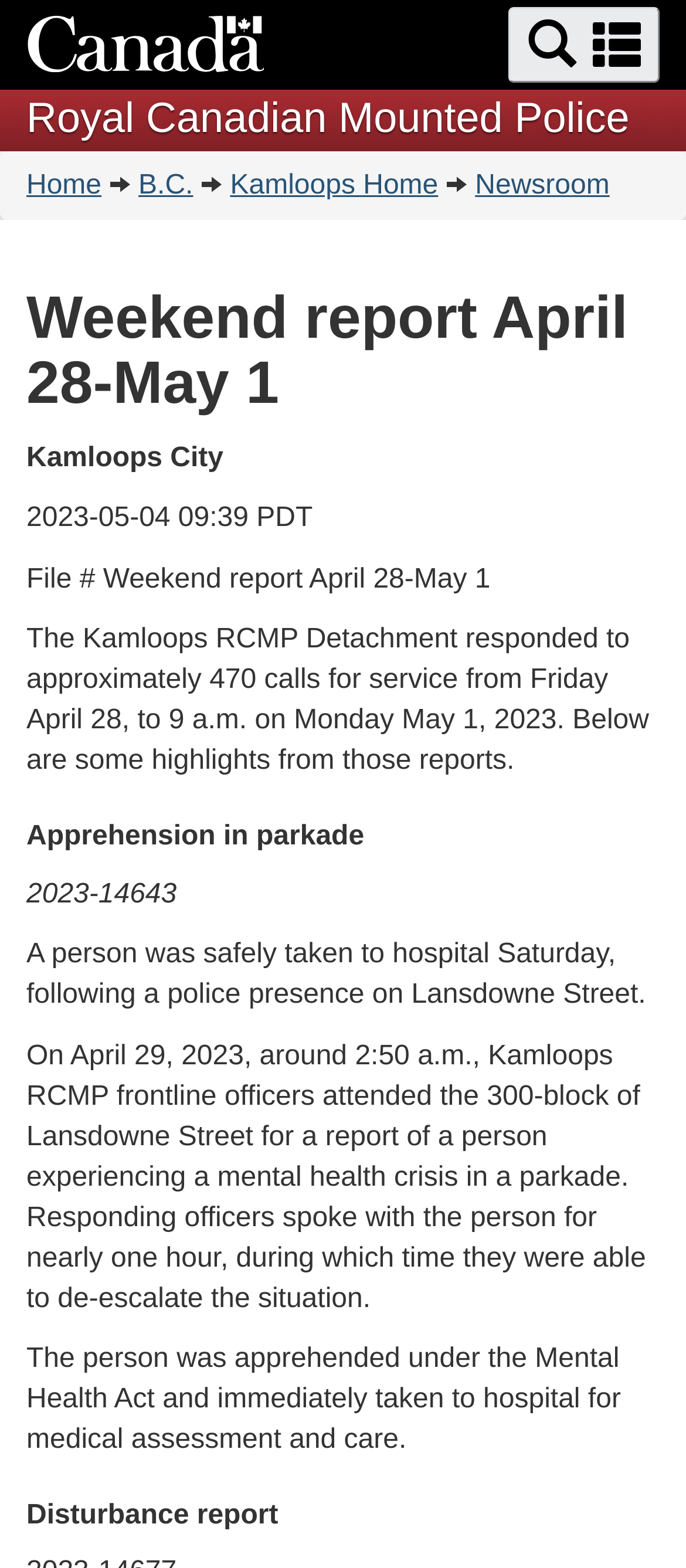Based on the element description Royal Canadian Mounted Police, identify the bounding box of the UI element in the given webpage screenshot. The coordinates should be in the format (top-left x, top-left y, bottom-right x, bottom-right y) and must be between 0 and 1.

[0.038, 0.061, 0.918, 0.091]